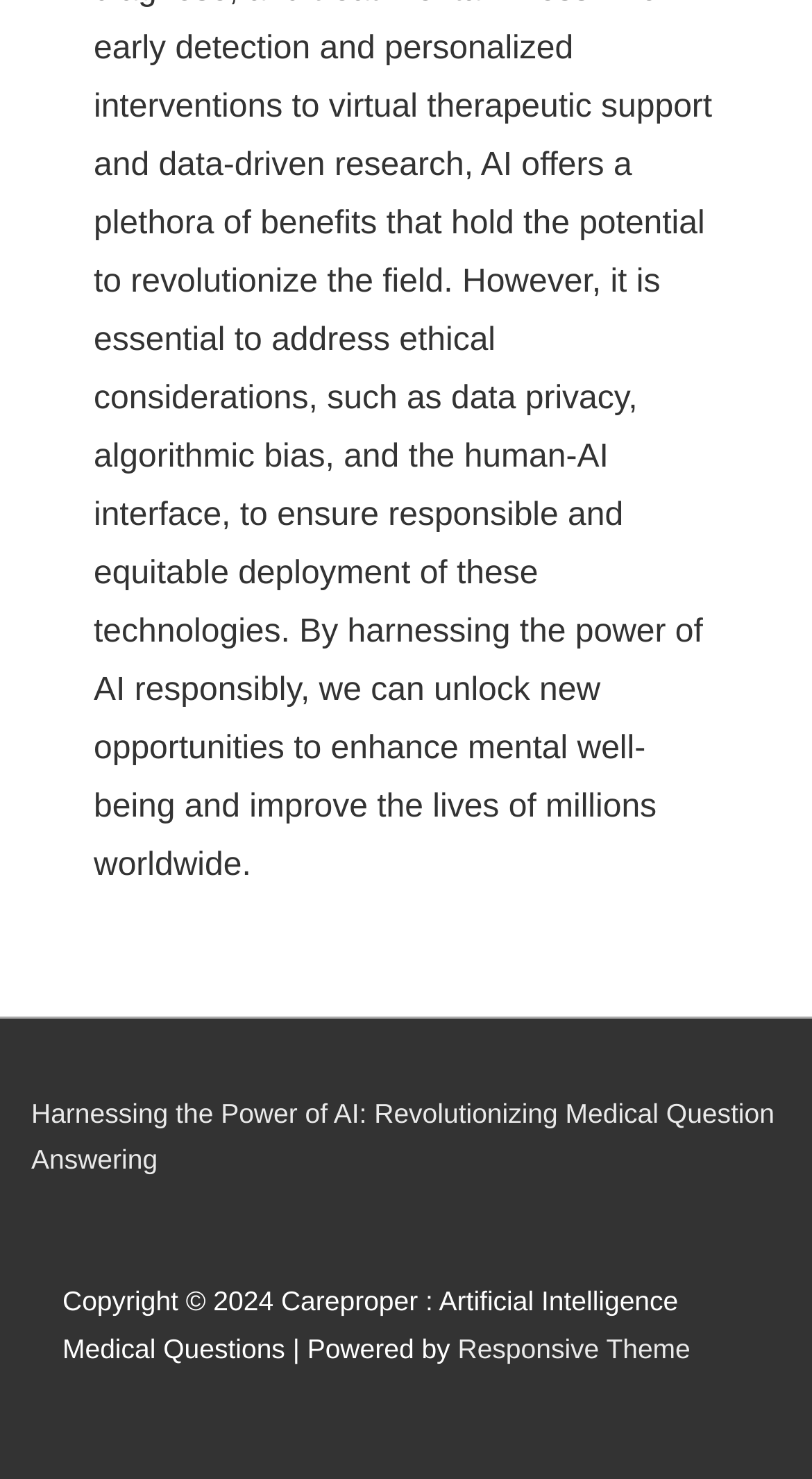Please answer the following question using a single word or phrase: 
What is the year of the copyright?

2024